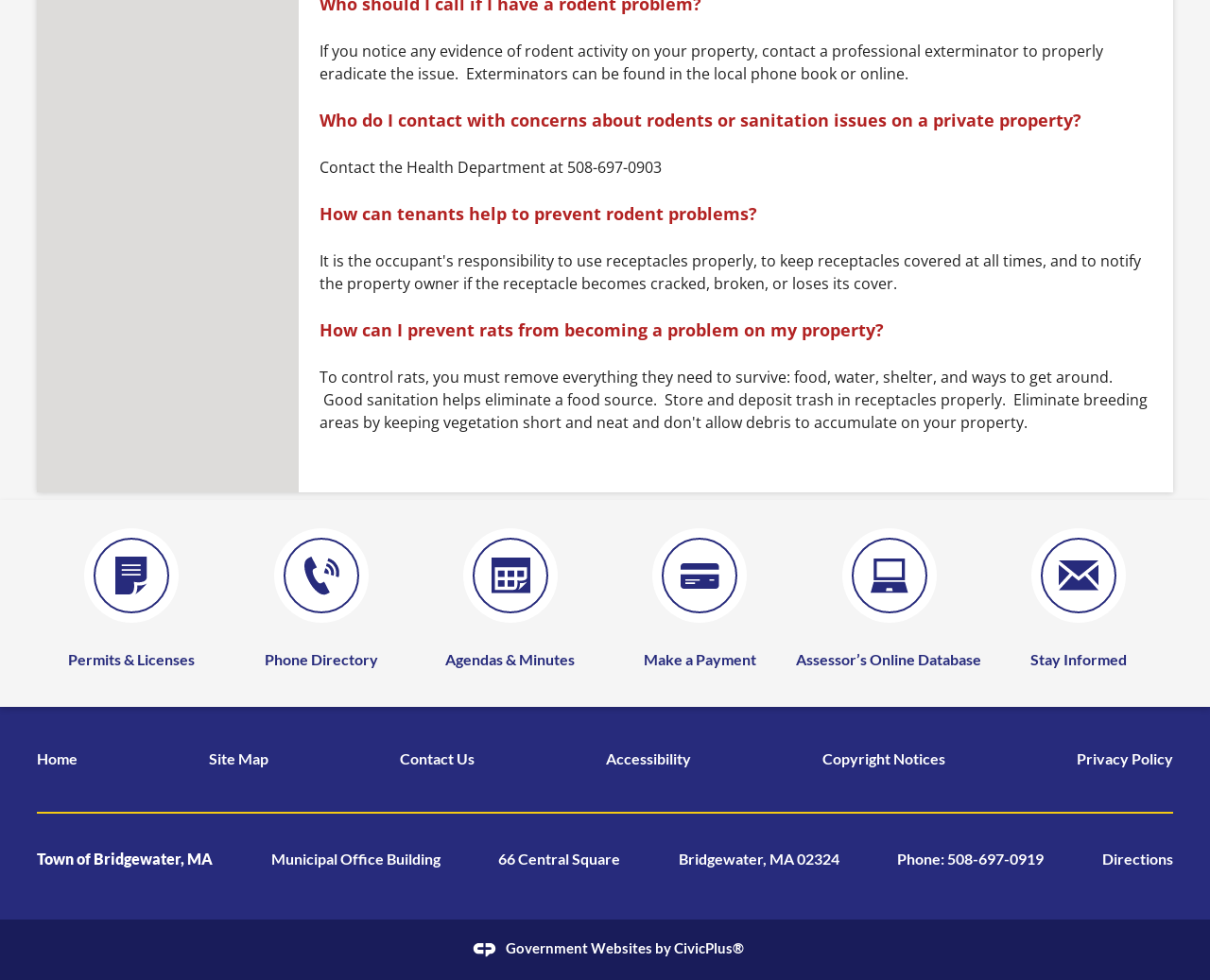Predict the bounding box of the UI element based on this description: "Make a Payment".

[0.5, 0.539, 0.656, 0.685]